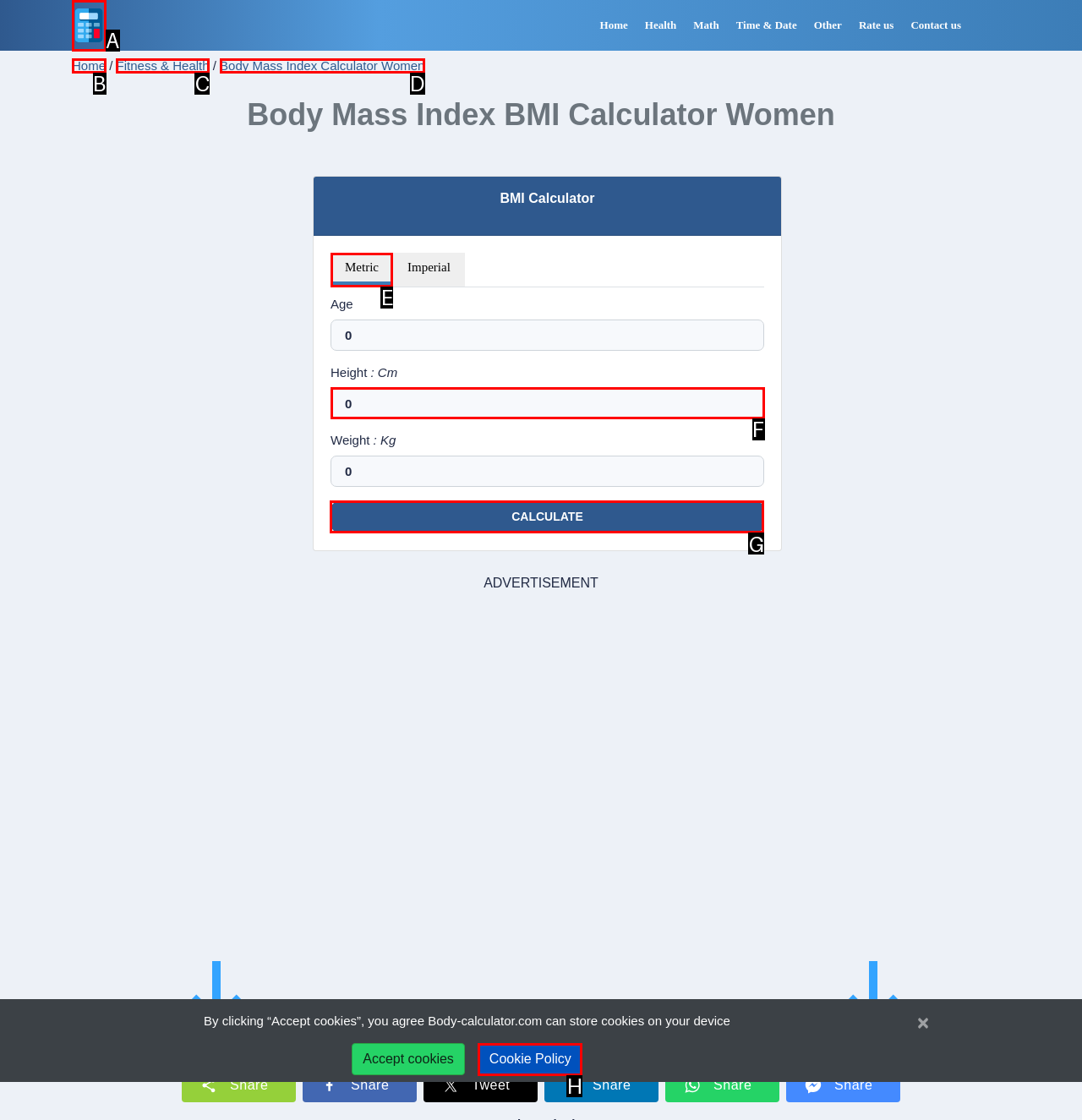Select the correct option from the given choices to perform this task: Click the CALCULATE button. Provide the letter of that option.

G